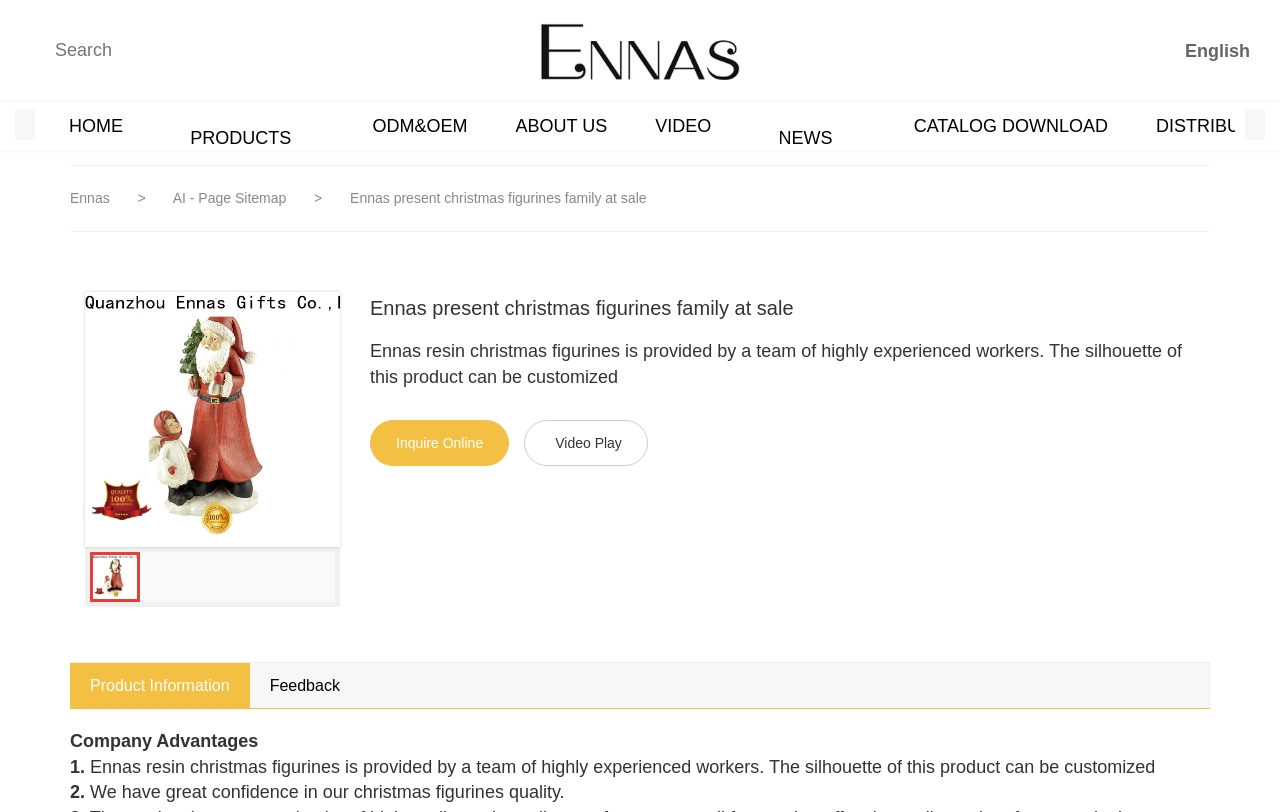Locate the bounding box coordinates of the clickable element to fulfill the following instruction: "Click on the logo". Provide the coordinates as four float numbers between 0 and 1 in the format [left, top, right, bottom].

[0.422, 0.0, 0.578, 0.123]